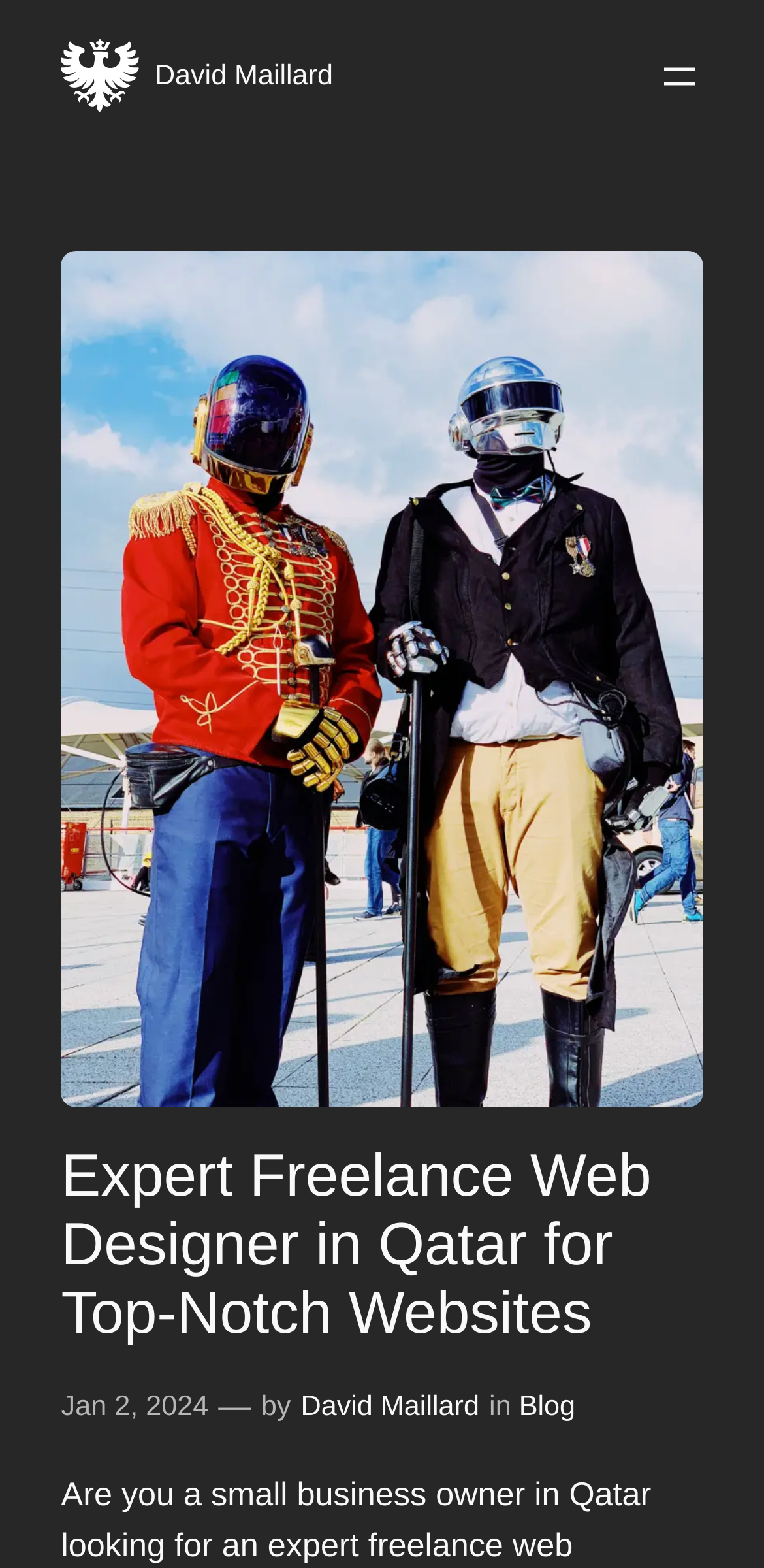What is the purpose of the button in the top right corner? Analyze the screenshot and reply with just one word or a short phrase.

Open menu